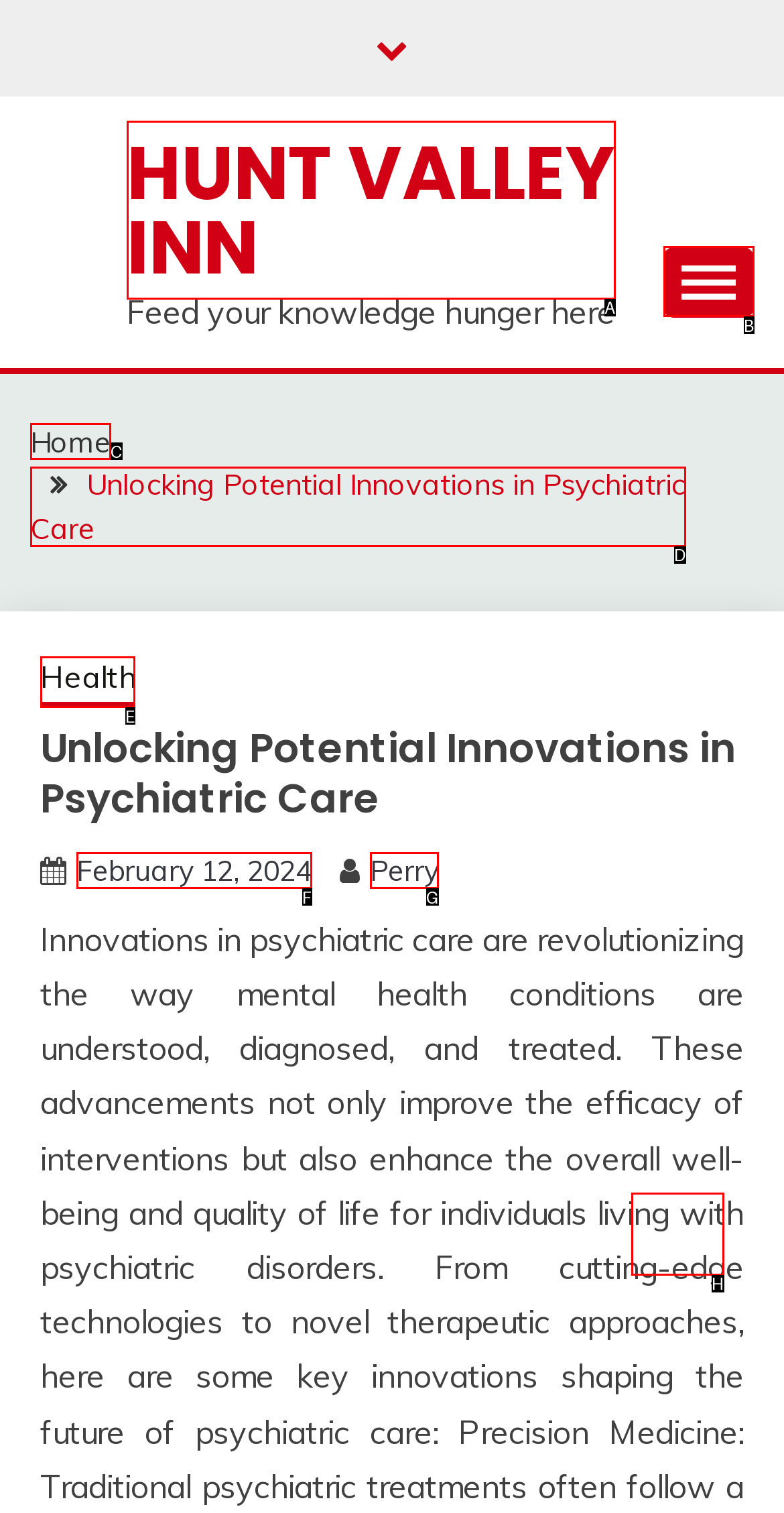With the description: parent_node: Skip to content, find the option that corresponds most closely and answer with its letter directly.

H